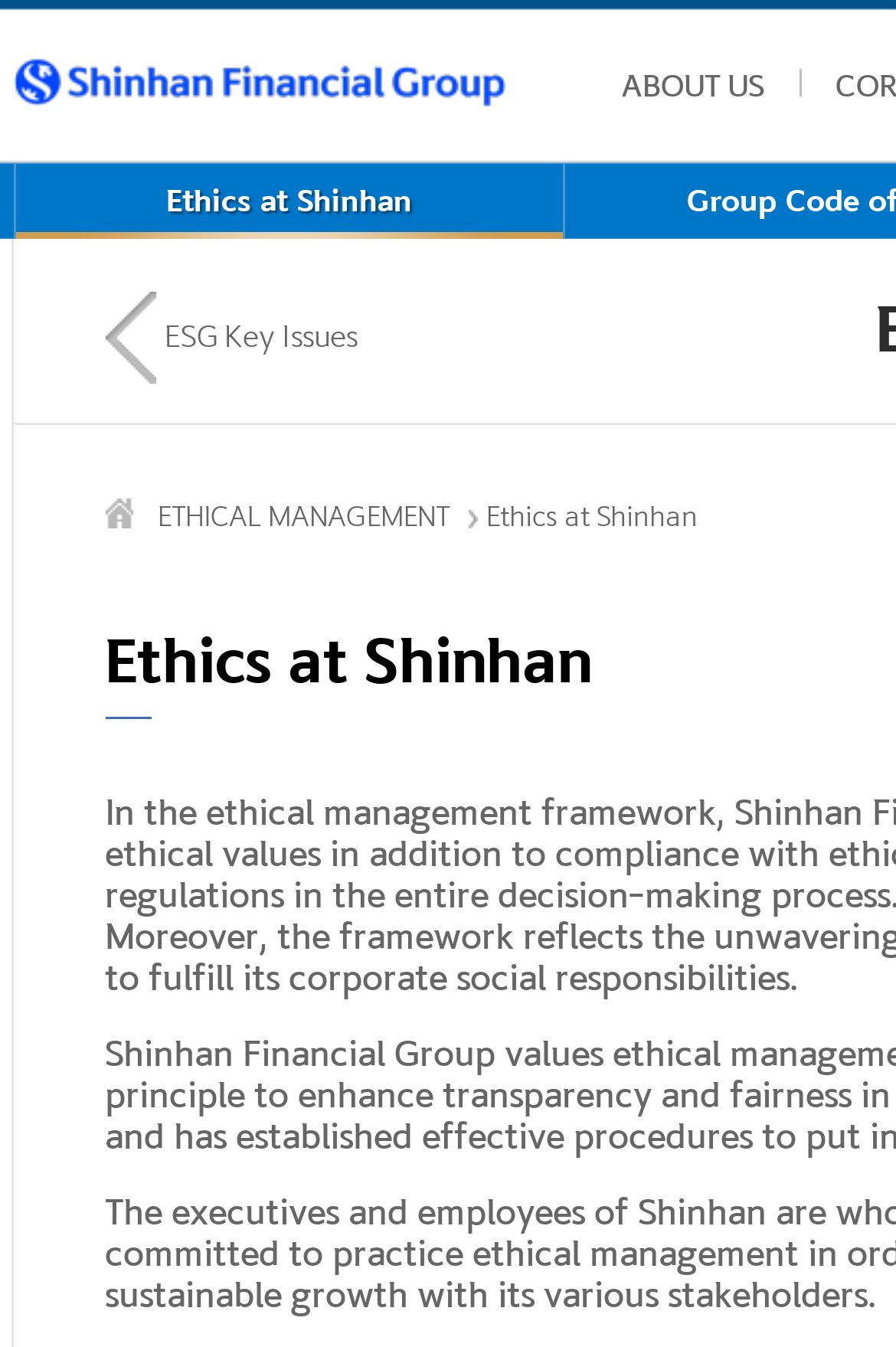Offer a thorough description of the webpage.

The webpage is about Ethics at Shinhan, a part of Shinhan Financial Group. At the top left, there is a heading and a link with the text "SHINHAN FANANCIAL GROUP", accompanied by an image with the same name. Below this, there are several links arranged horizontally, including "ABOUT US" at the top right, "Ethics at Shinhan" at the top left, "ESG Key Issues", "메인 페이지로 바로가기" (which means "Go to the main page" in Korean), and "ETHICAL MANAGEMENT". The "메인 페이지로 바로가기" link has an associated image.

Further down, there are two links with the text "Ethics at Shinhan", one at the left and one at the right. Below these links, there are two paragraphs of text. The first paragraph reads "to fulfill its corporate social responsibilities." and the second paragraph reads "sustainable growth with its various stakeholders."